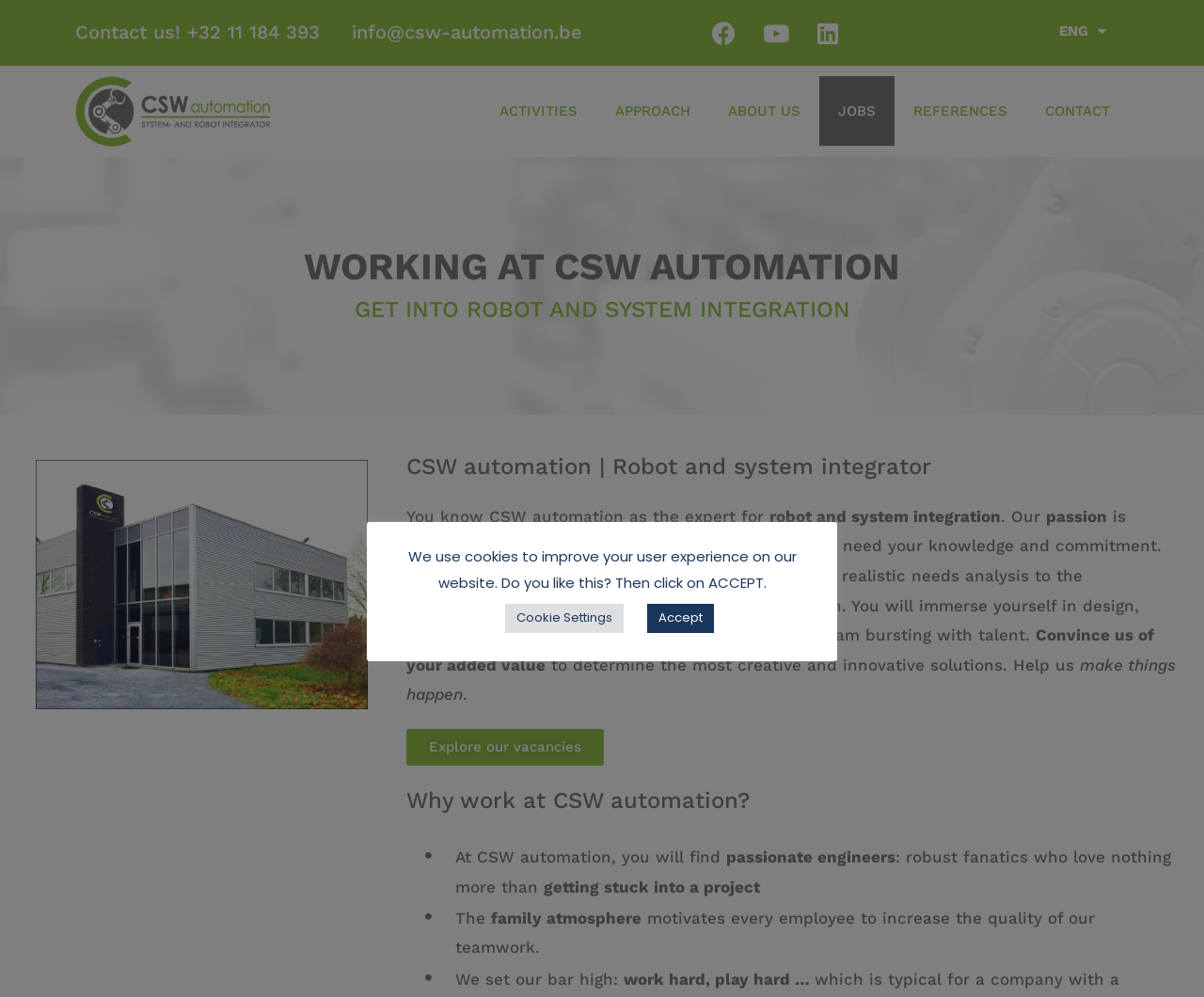Please identify the bounding box coordinates of the element that needs to be clicked to perform the following instruction: "Contact us through phone".

[0.062, 0.015, 0.266, 0.051]